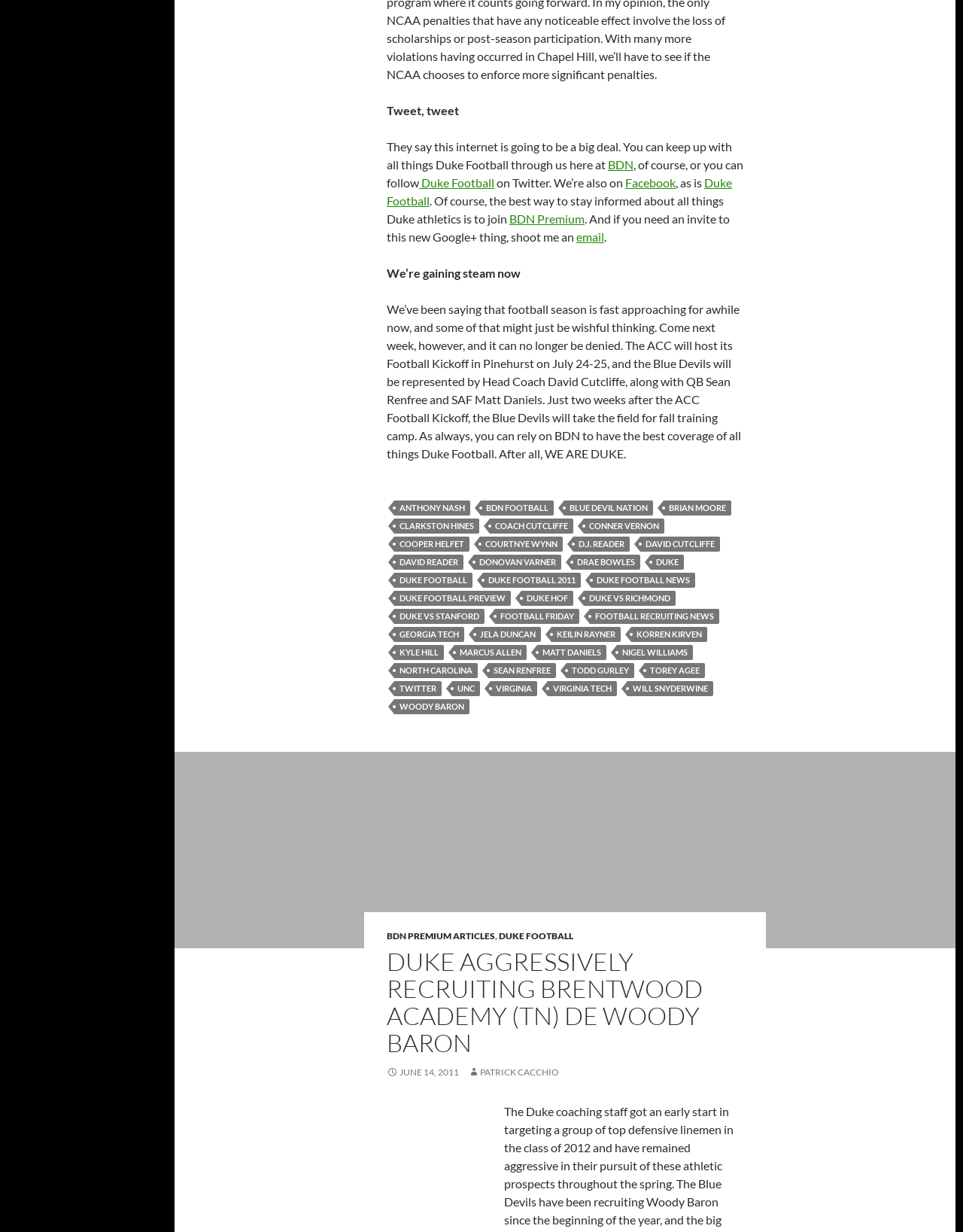Please find and report the bounding box coordinates of the element to click in order to perform the following action: "Follow Duke Football on Twitter". The coordinates should be expressed as four float numbers between 0 and 1, in the format [left, top, right, bottom].

[0.435, 0.142, 0.513, 0.154]